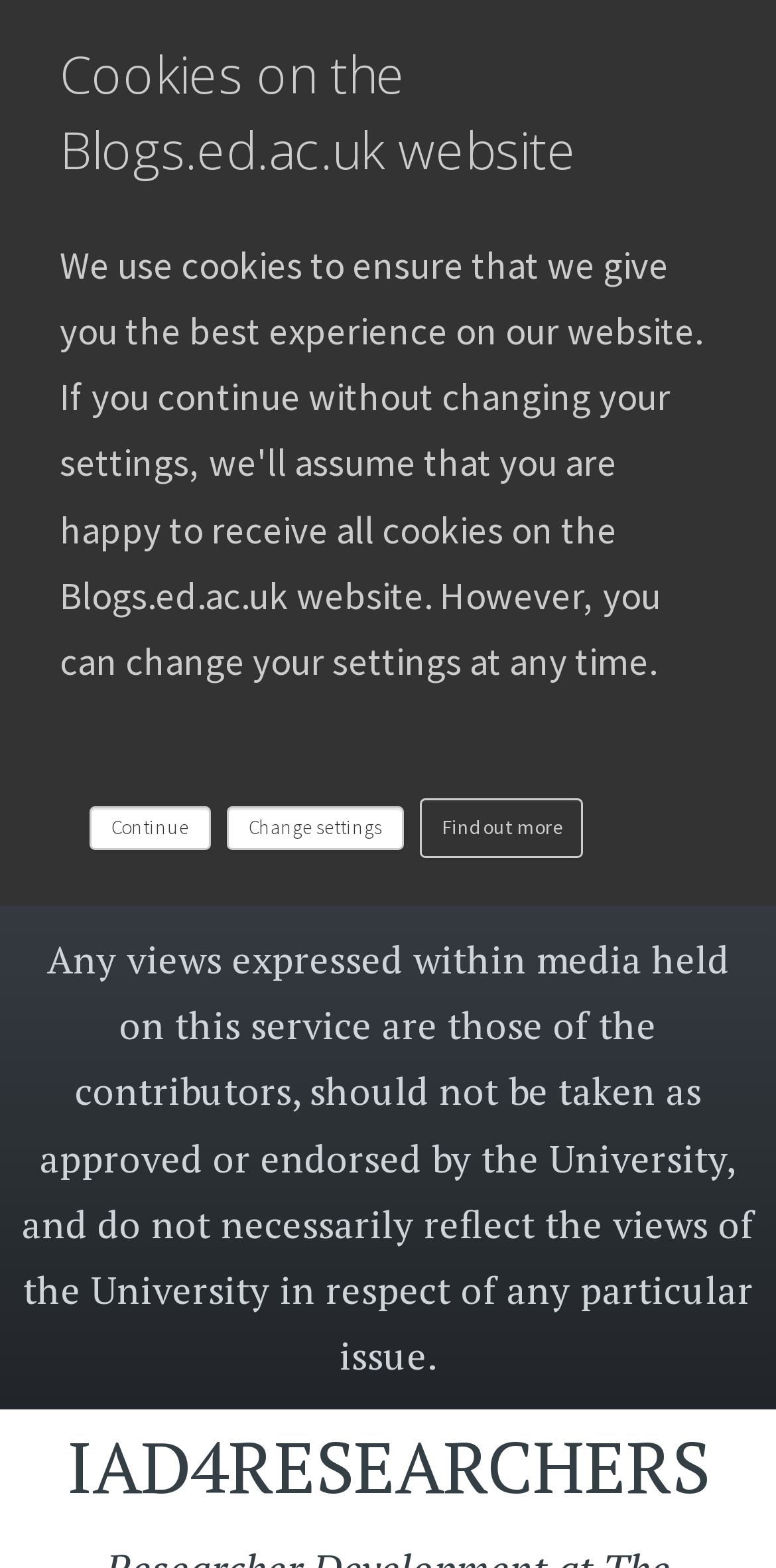Bounding box coordinates are specified in the format (top-left x, top-left y, bottom-right x, bottom-right y). All values are floating point numbers bounded between 0 and 1. Please provide the bounding box coordinate of the region this sentence describes: Find out more

[0.541, 0.509, 0.751, 0.547]